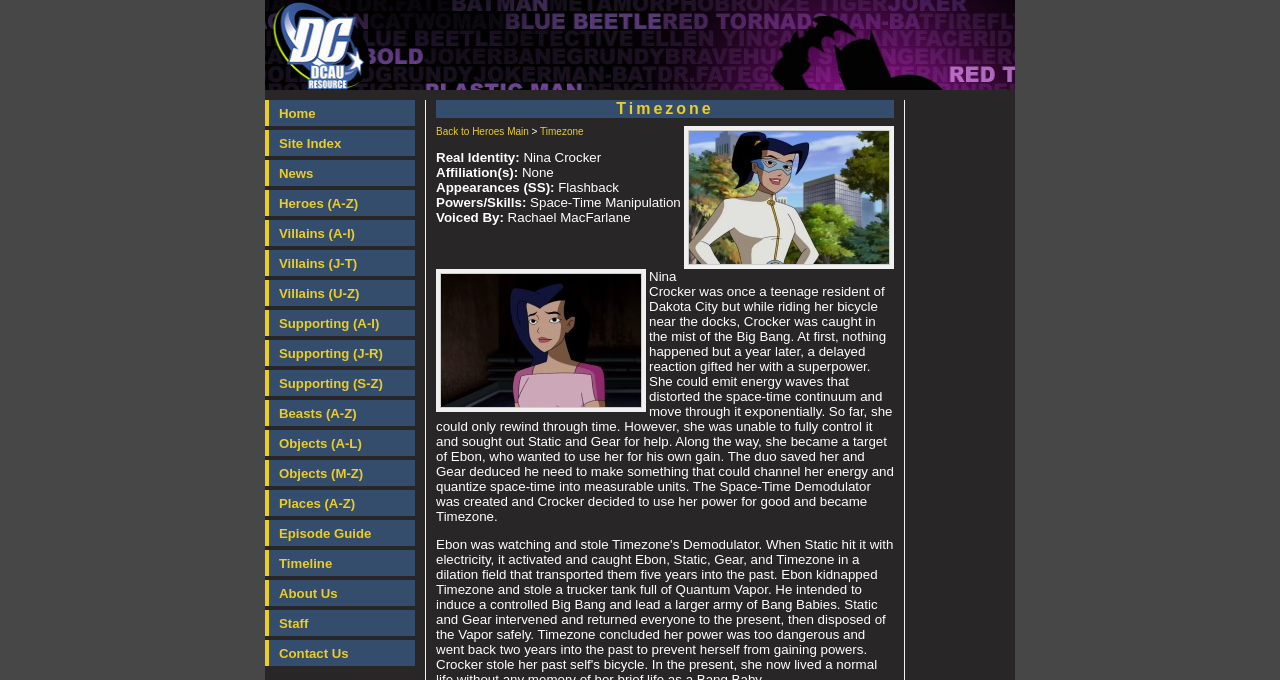Provide a thorough and detailed response to the question by examining the image: 
What is Timezone's power?

I found the answer by examining the static text elements on the webpage. Specifically, I found the text 'Powers/Skills: Space-Time Manipulation' which indicates that Timezone's power is Space-Time Manipulation.